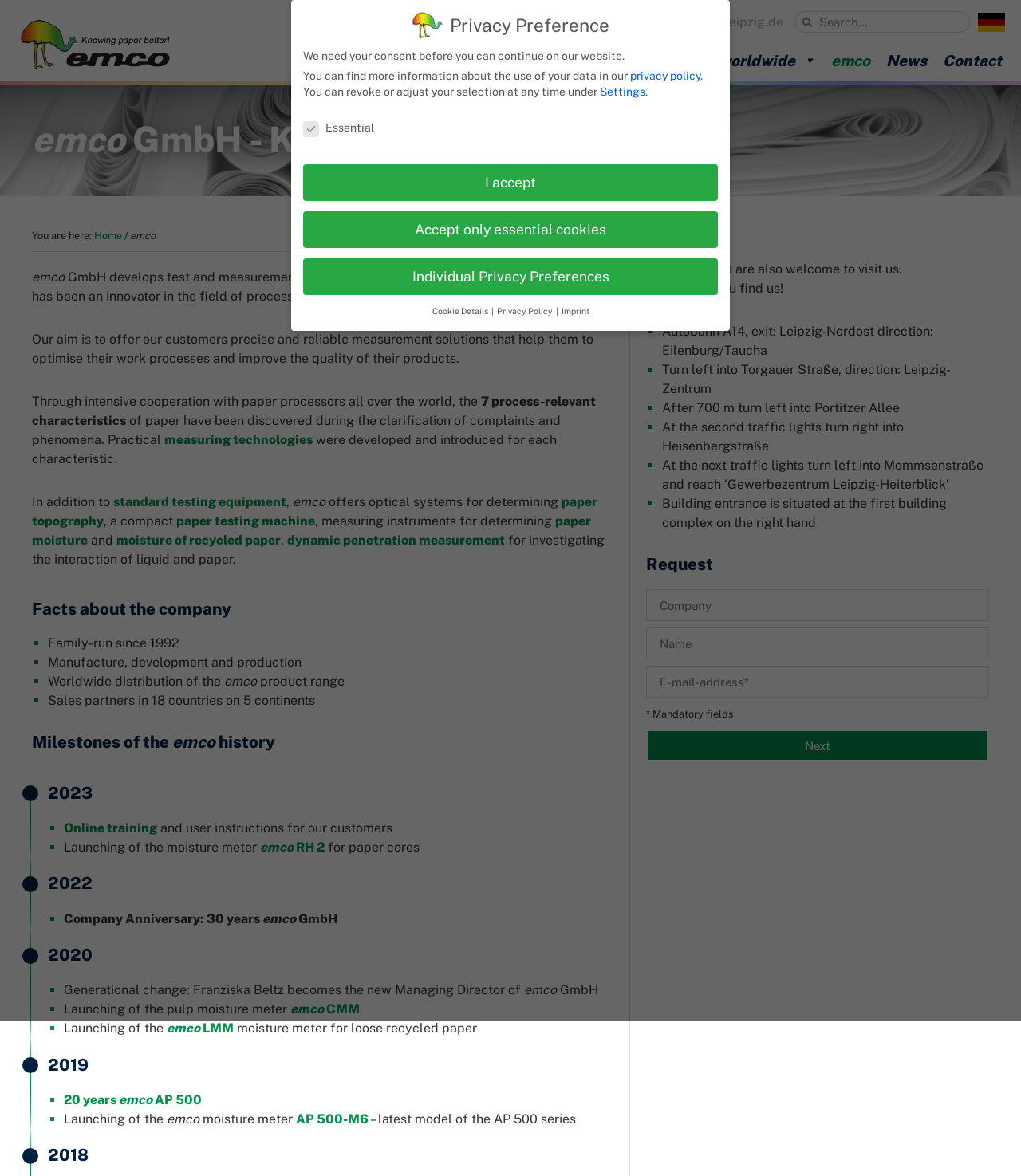Determine the bounding box coordinates for the element that should be clicked to follow this instruction: "Search for something". The coordinates should be given as four float numbers between 0 and 1, in the format [left, top, right, bottom].

[0.778, 0.009, 0.95, 0.028]